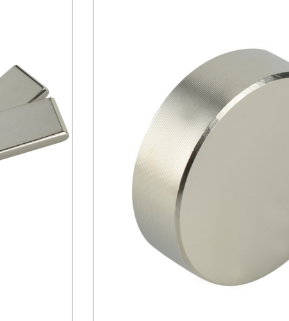Explain in detail what you see in the image.

The image features two types of magnets positioned side by side. On the left, there is a set of rectangular neodymium magnets, each with a shiny metallic surface, demonstrating a typical design where they are aligned at an angle. Their structure is engineered to provide strong magnetic forces, ideal for applications requiring precise holding or assembly. On the right, a round neodymium magnet is displayed, showcasing a smooth, corrosion-resistant surface that adds to its durability and aesthetic appeal. Both magnets are known for their exceptional strength compared to ceramic magnets of the same size, reflecting their advanced neodymium iron boron composition. These magnets are perfect for use in various industries, including automotive and electronic applications.